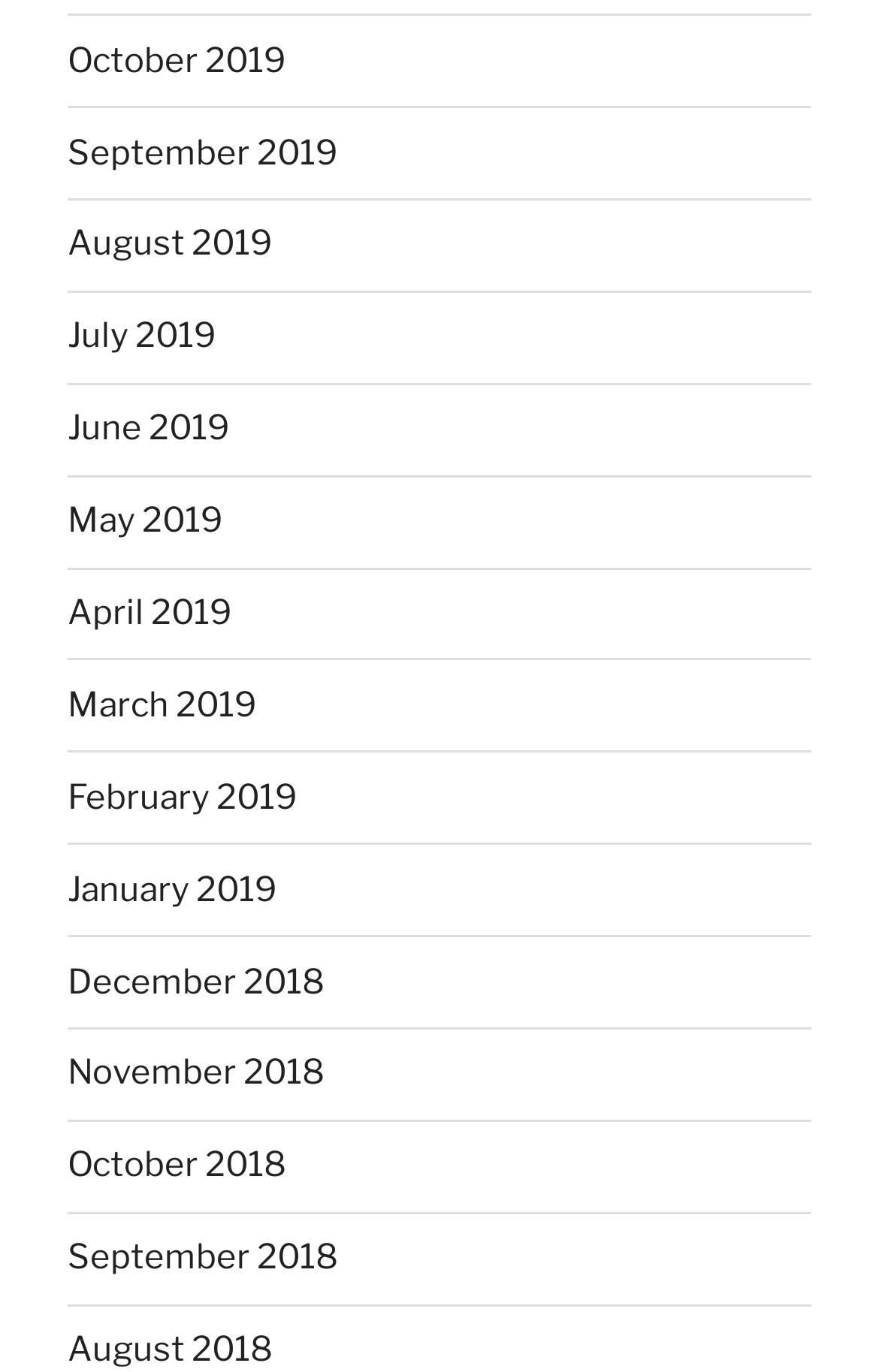Please determine the bounding box coordinates of the area that needs to be clicked to complete this task: 'view August 2019'. The coordinates must be four float numbers between 0 and 1, formatted as [left, top, right, bottom].

[0.077, 0.163, 0.31, 0.193]